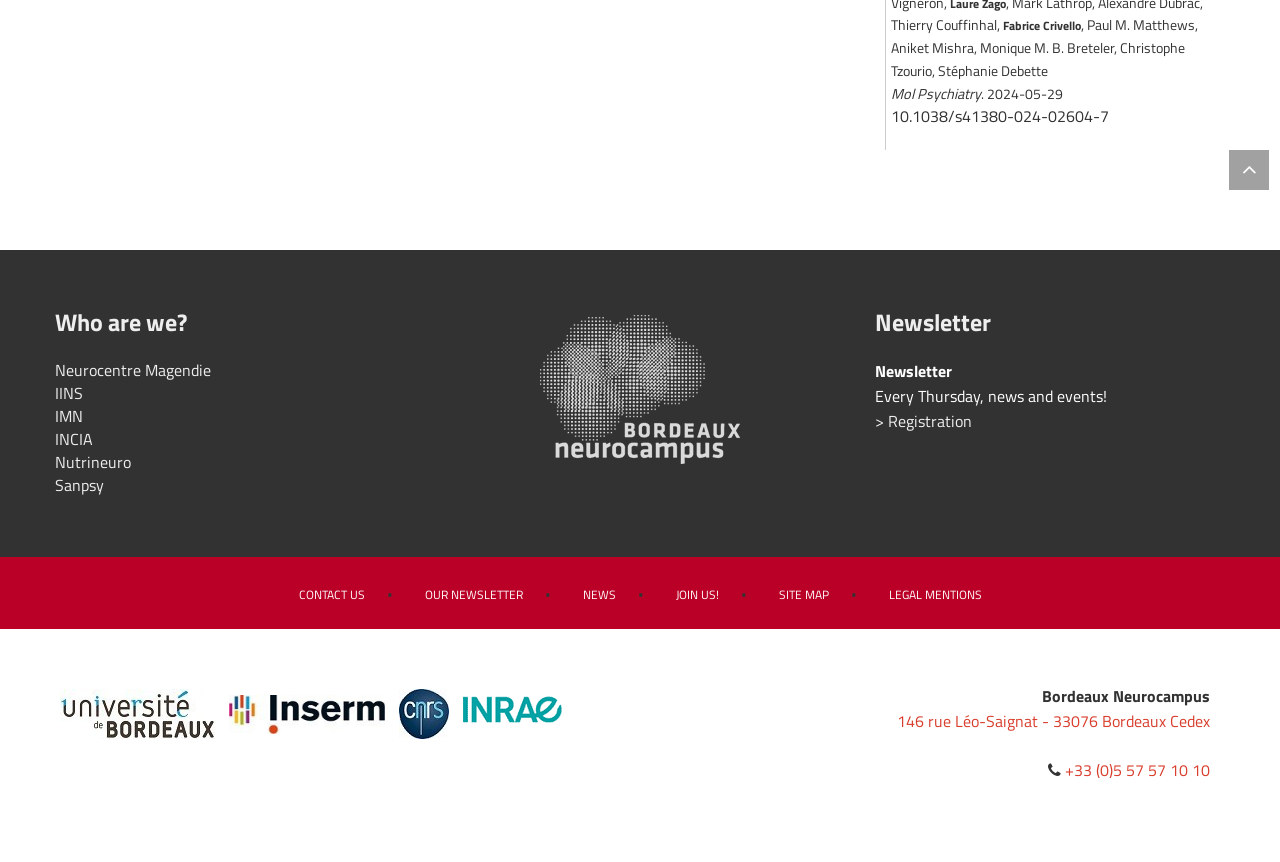What is the name of the research center?
Refer to the image and provide a detailed answer to the question.

I found the answer by looking at the links on the webpage, specifically the one with the text 'Neurocentre Magendie' which seems to be a research center.